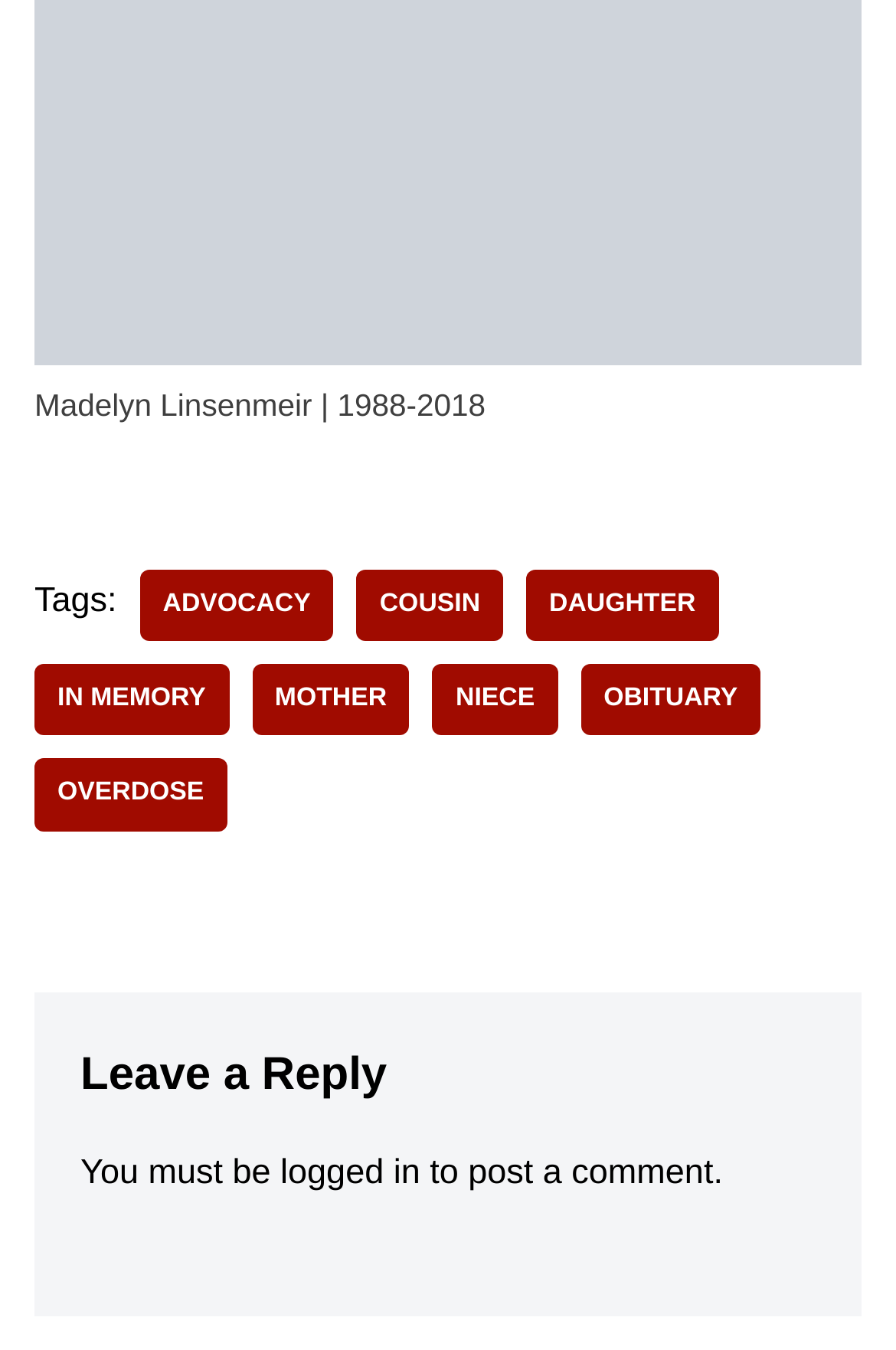What is required to post a comment?
Give a comprehensive and detailed explanation for the question.

The requirement to post a comment can be found in the text 'You must be logged in to post a comment.', which indicates that the user needs to be logged in to post a comment.